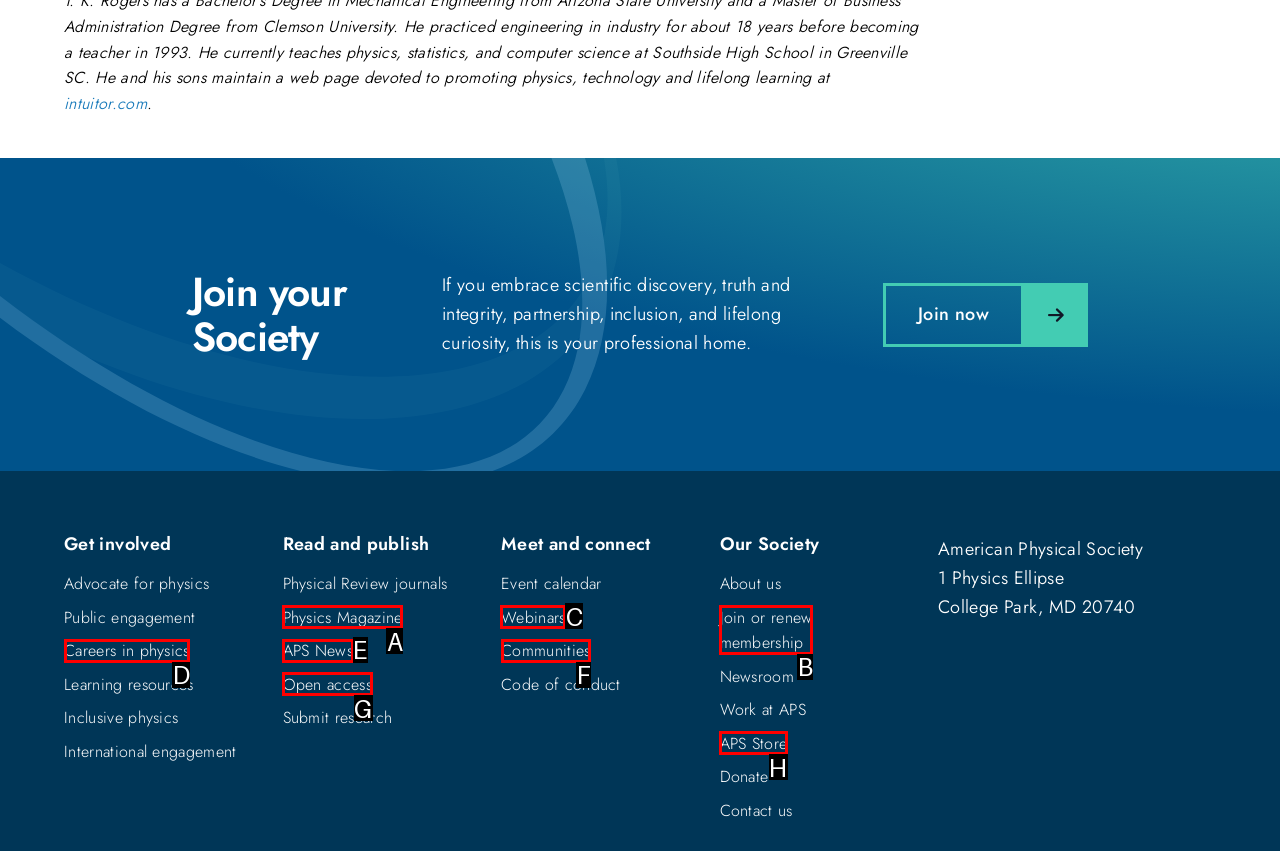Choose the HTML element that needs to be clicked for the given task: Attend a webinar Respond by giving the letter of the chosen option.

C